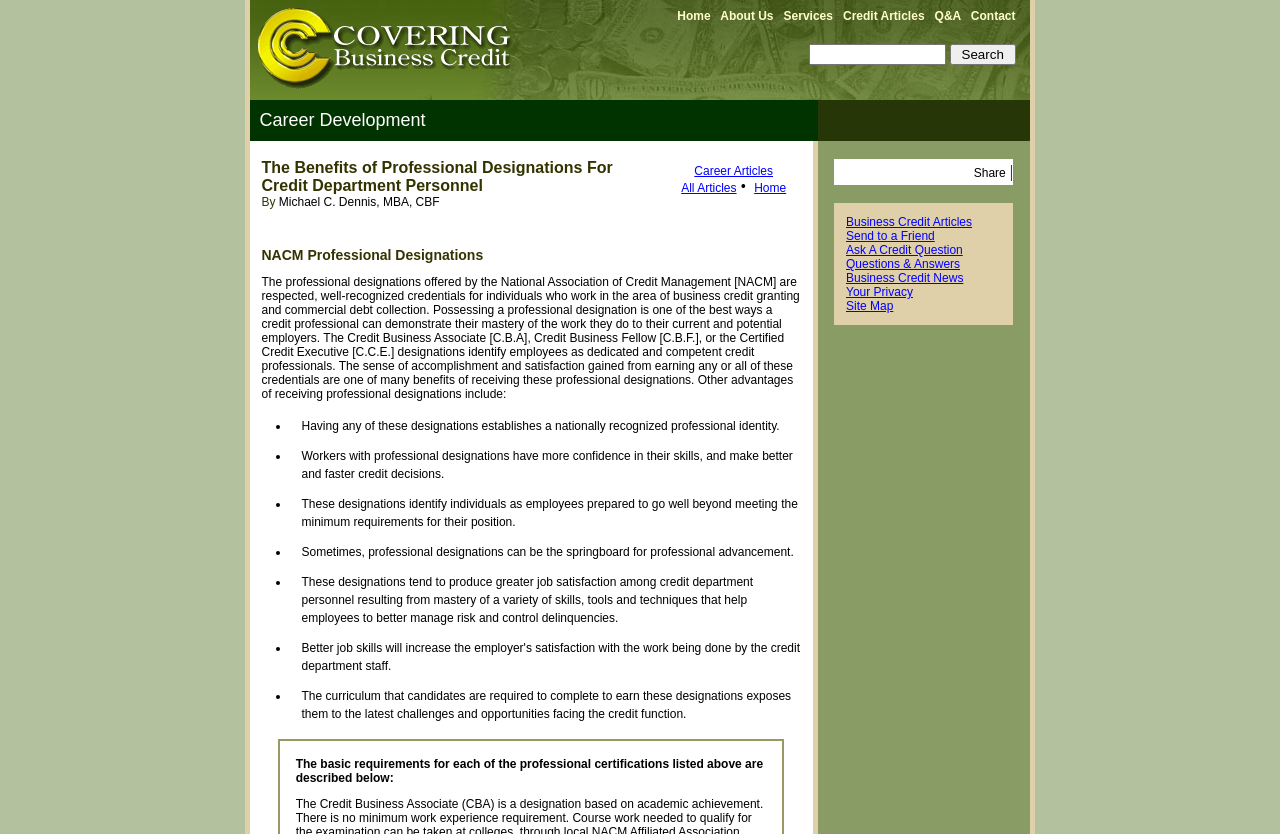Respond to the question below with a concise word or phrase:
What are the benefits of receiving professional designations?

Several benefits